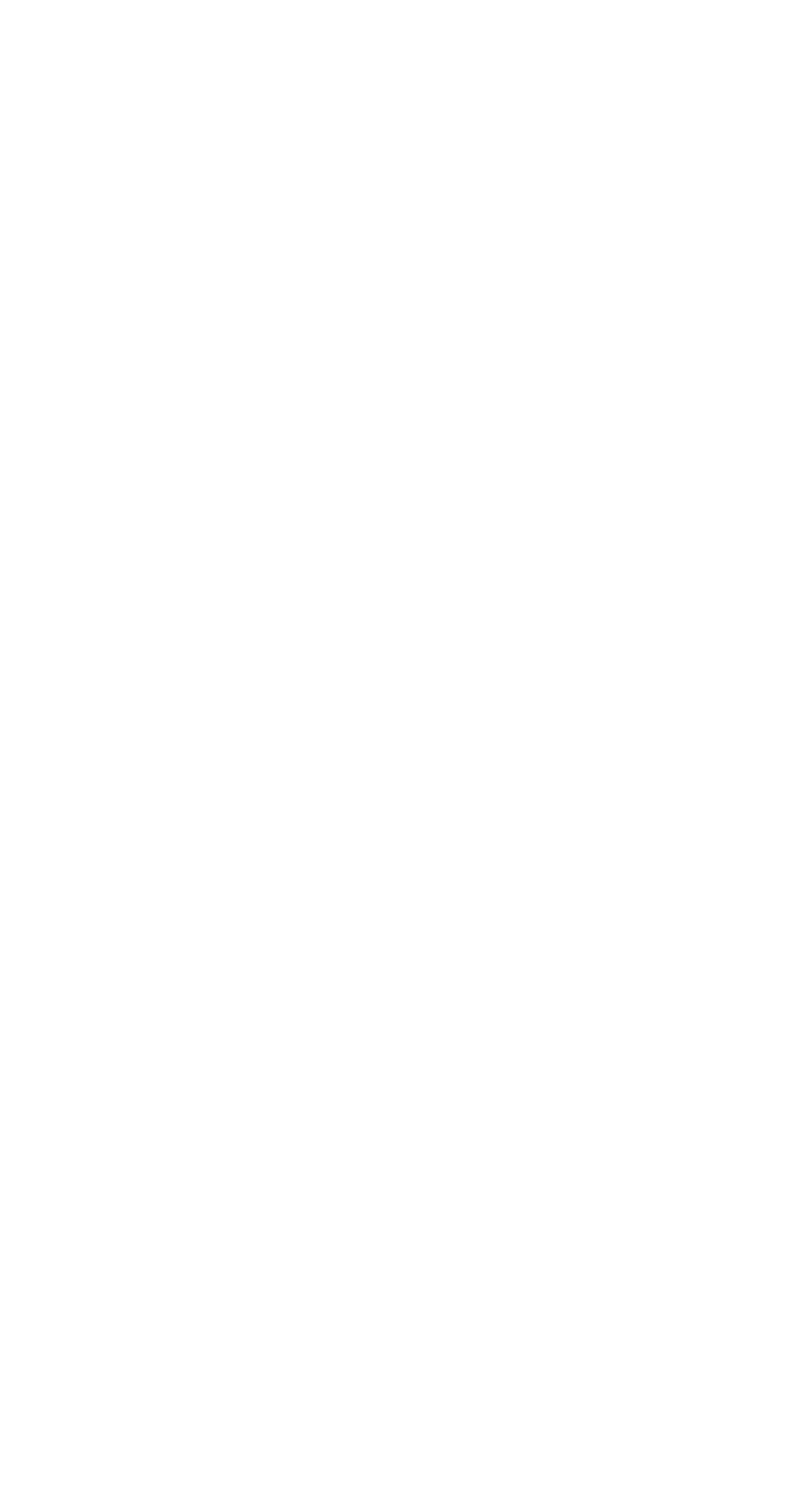Use a single word or phrase to answer the question: What is the layout of the author sections?

Stacked vertically